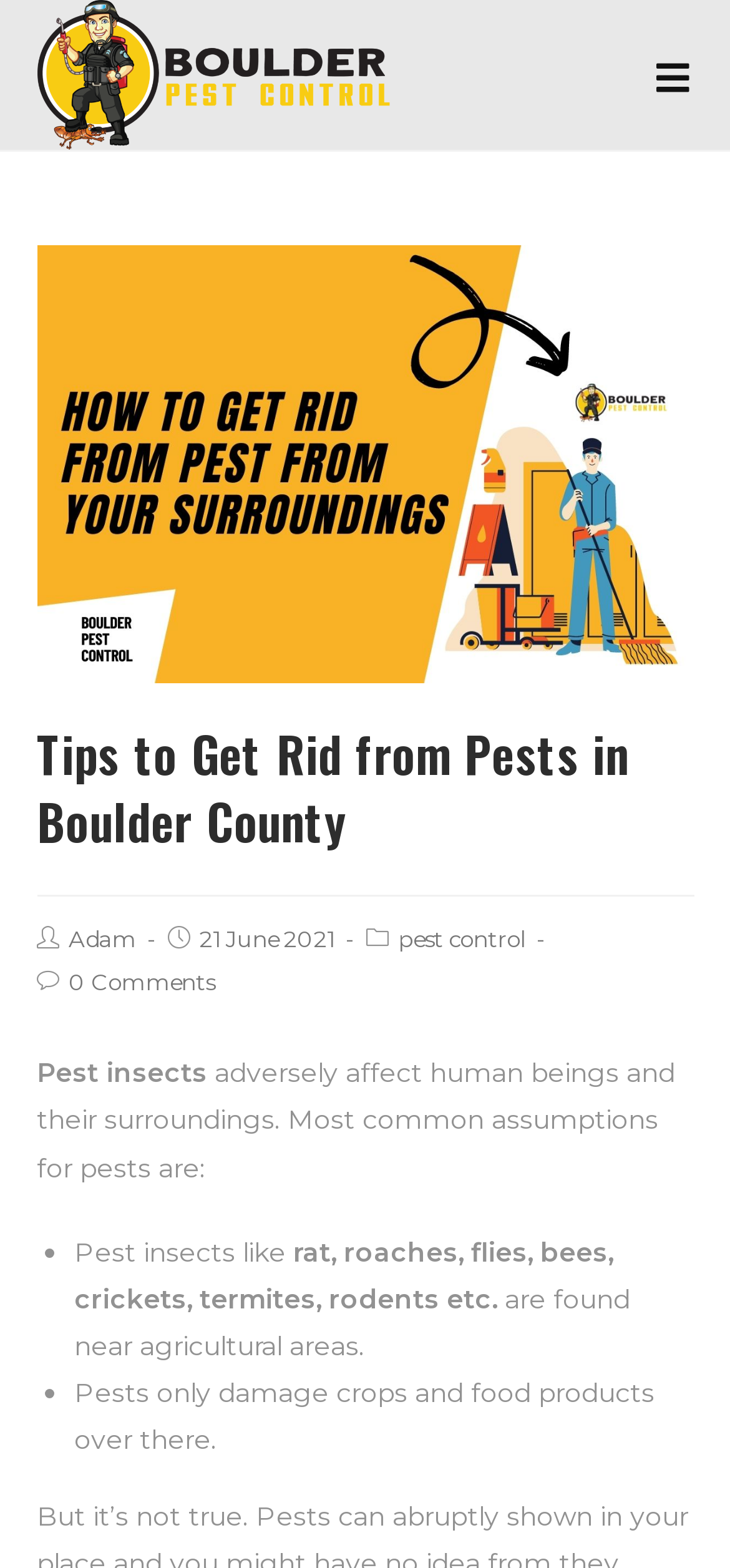Provide the bounding box coordinates, formatted as (top-left x, top-left y, bottom-right x, bottom-right y), with all values being floating point numbers between 0 and 1. Identify the bounding box of the UI element that matches the description: pest control

[0.545, 0.589, 0.719, 0.607]